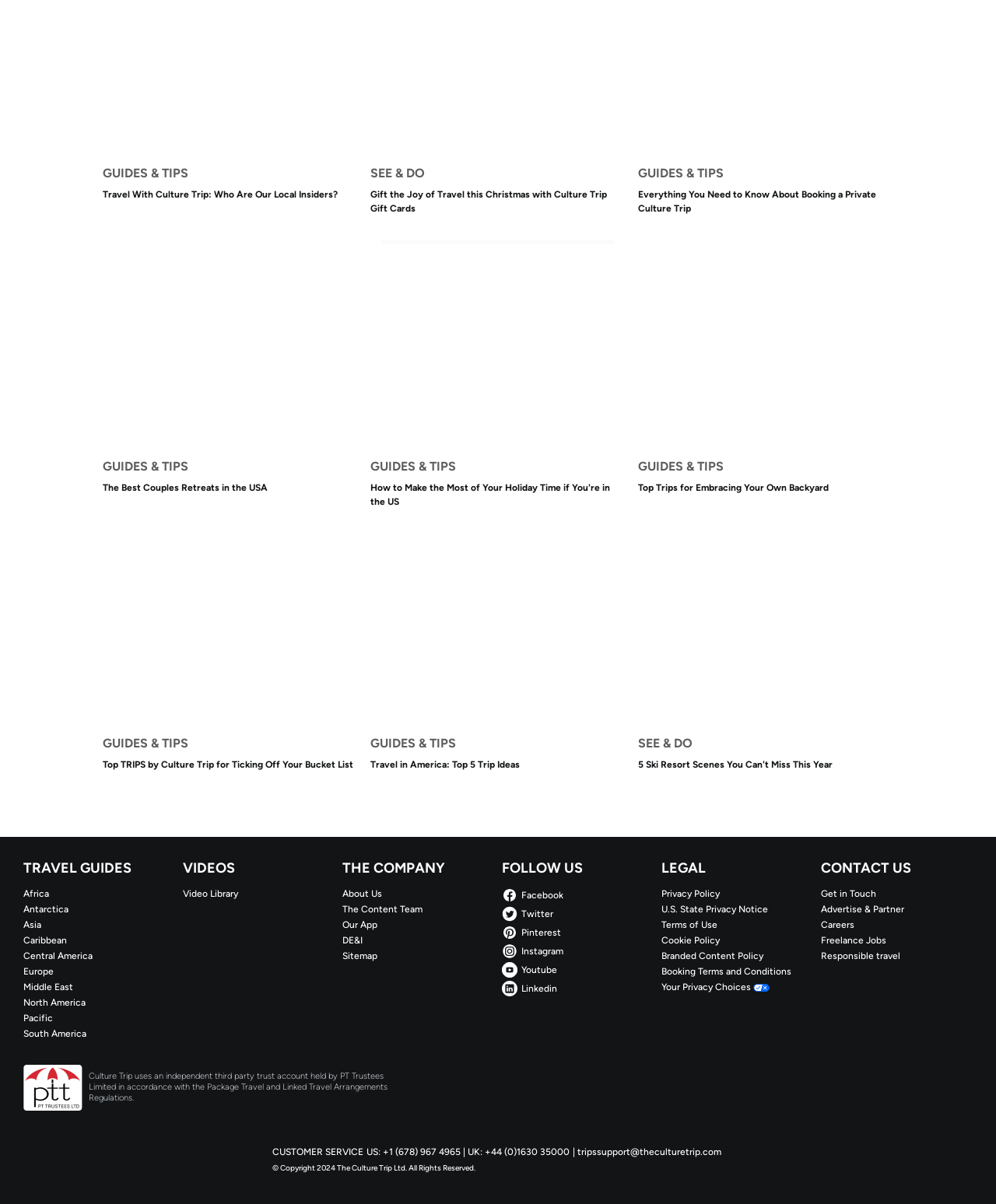Determine the bounding box coordinates of the region to click in order to accomplish the following instruction: "Click on 'GUIDES & TIPS The Best Couples Retreats in the USA'". Provide the coordinates as four float numbers between 0 and 1, specifically [left, top, right, bottom].

[0.103, 0.213, 0.359, 0.433]